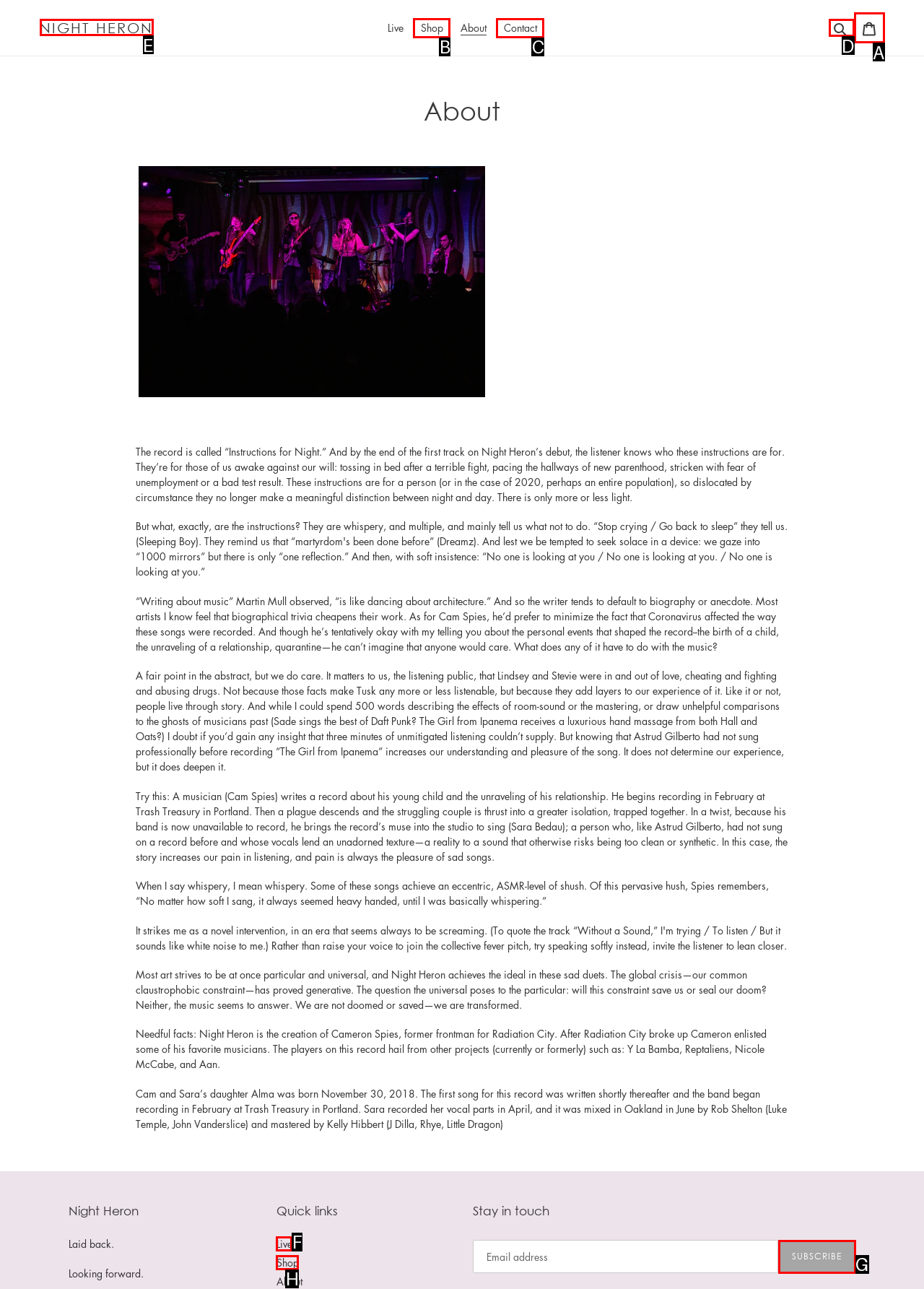For the instruction: Click on the 'NIGHT HERON' link, determine the appropriate UI element to click from the given options. Respond with the letter corresponding to the correct choice.

E